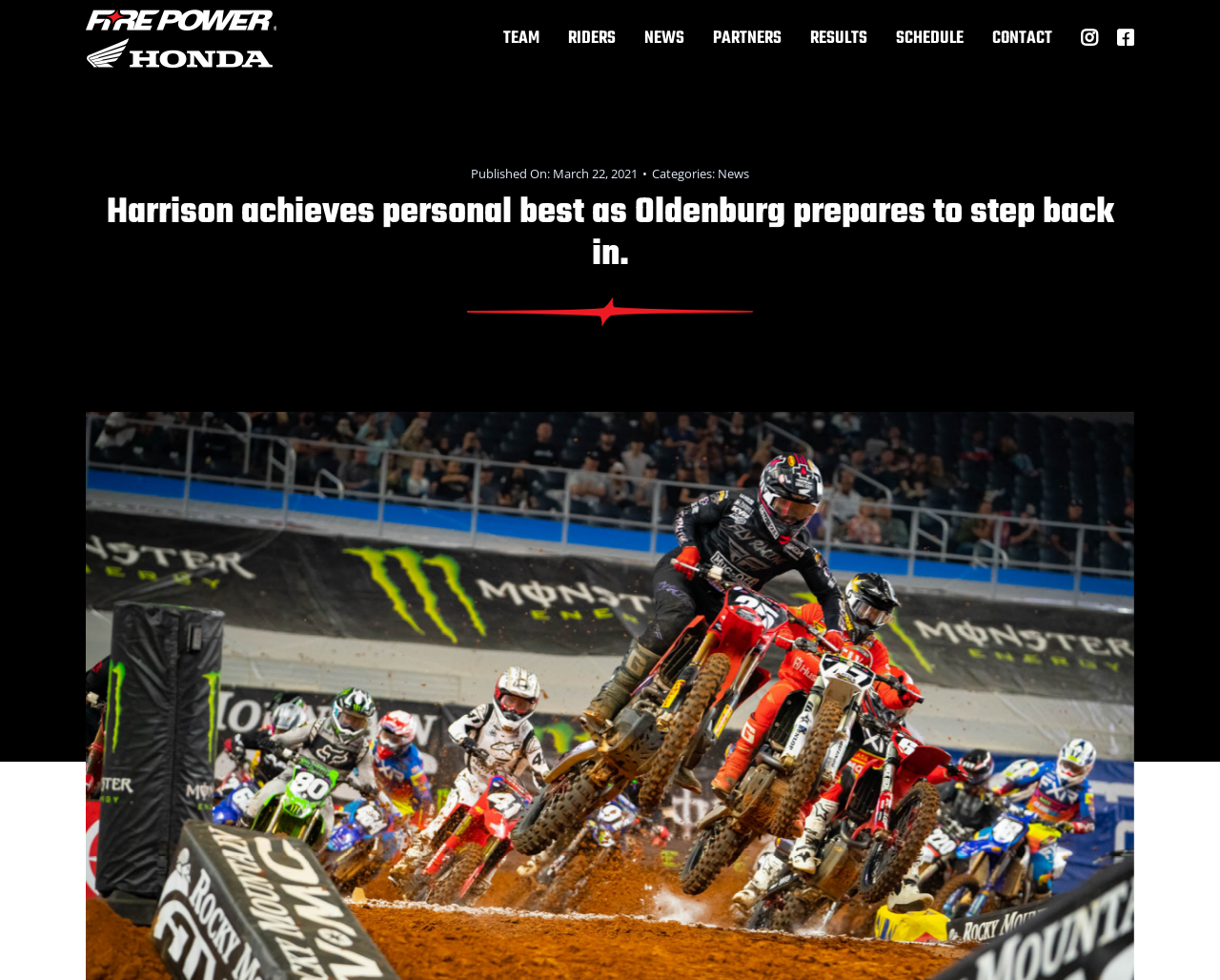Answer succinctly with a single word or phrase:
How many menu items are in the main menu?

8